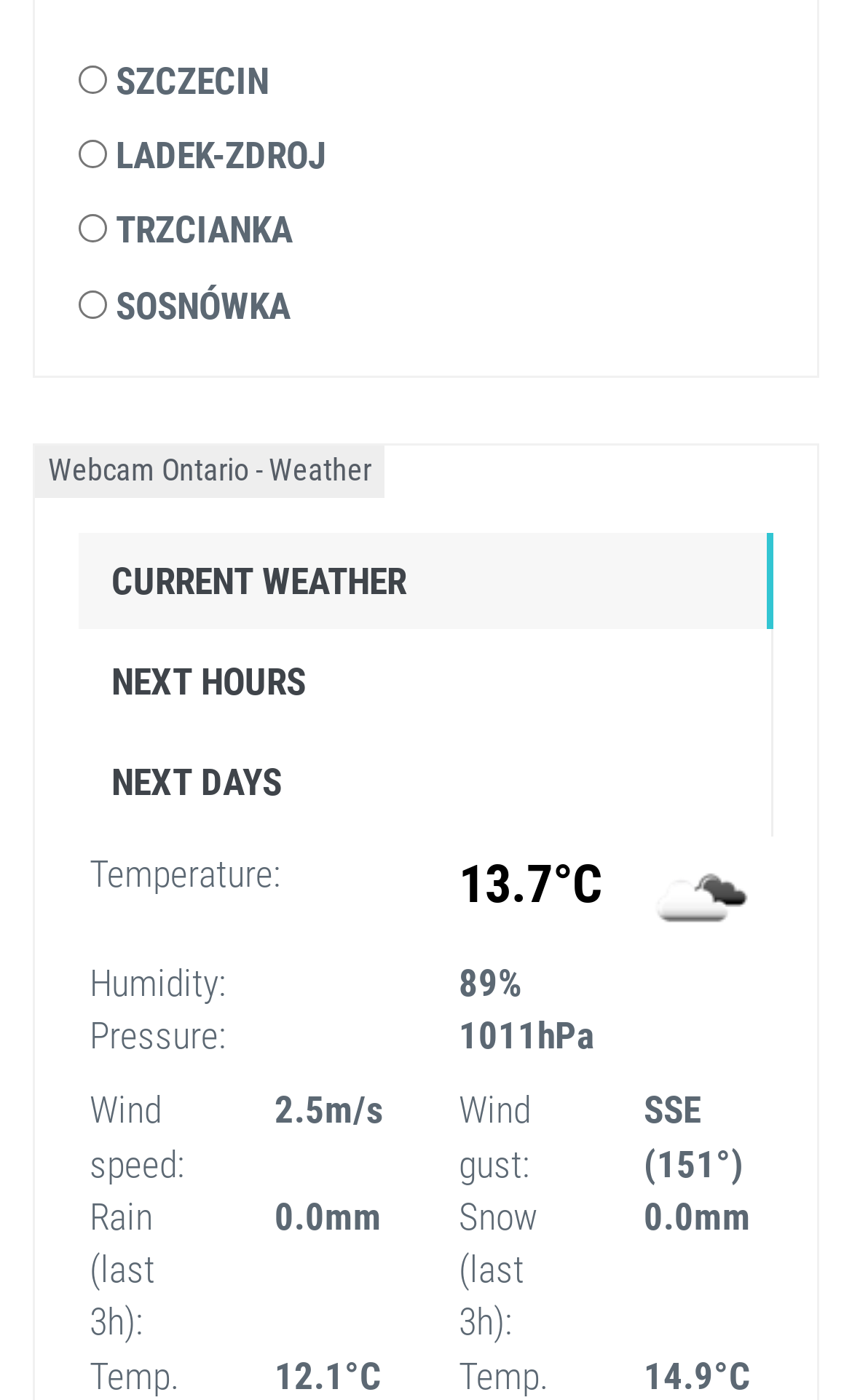Given the element description "Next days", identify the bounding box of the corresponding UI element.

[0.092, 0.525, 0.908, 0.594]